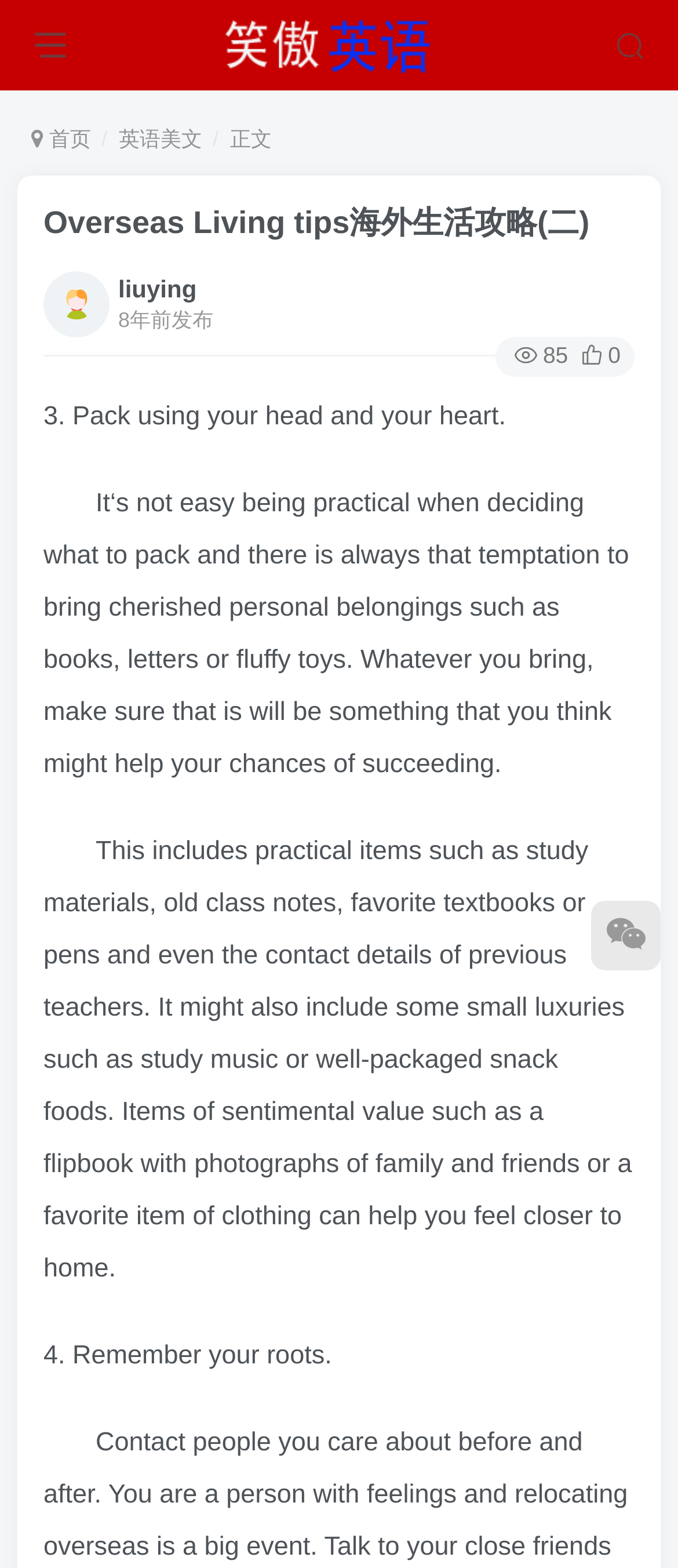Answer the following query with a single word or phrase:
How many comments does this article have?

0